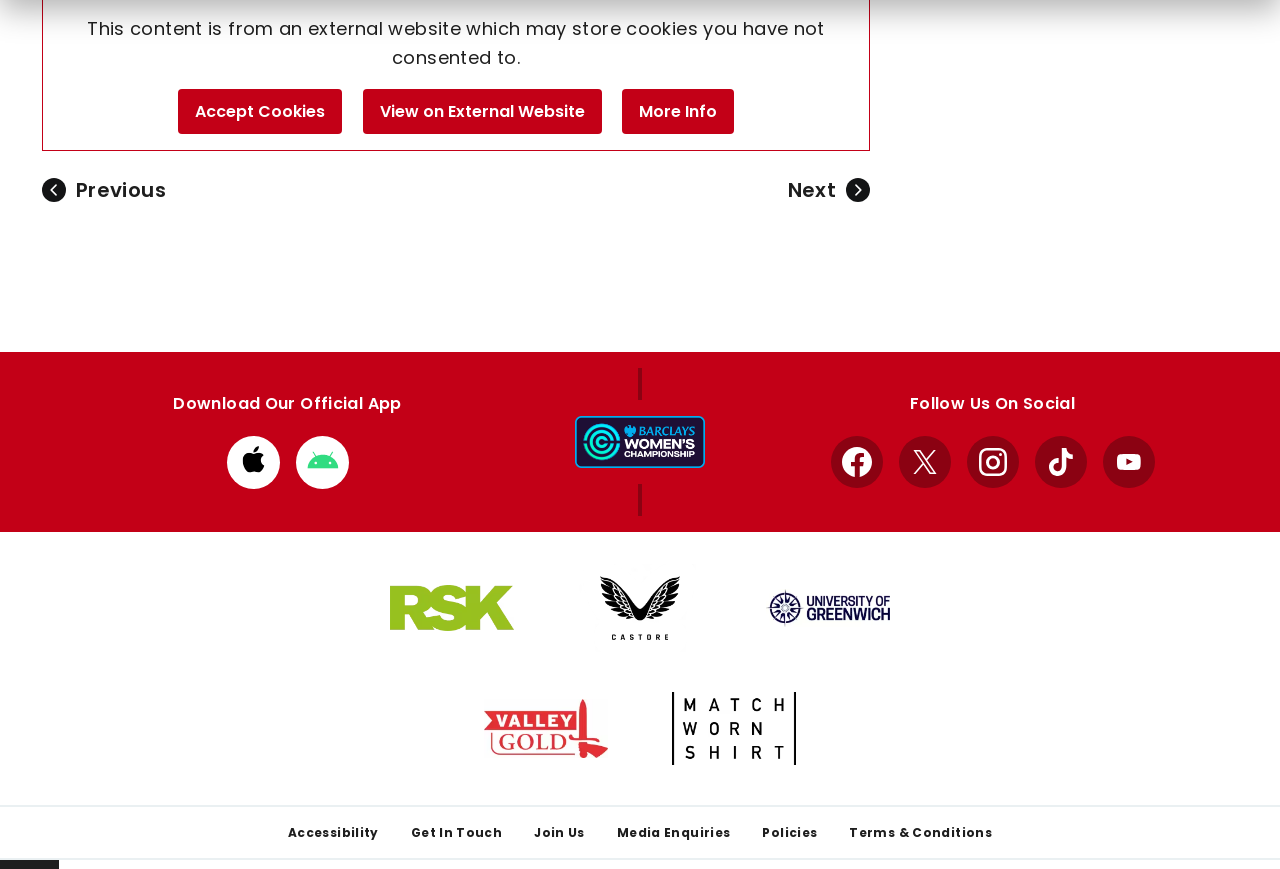Based on the element description: "Download from Google store", identify the UI element and provide its bounding box coordinates. Use four float numbers between 0 and 1, [left, top, right, bottom].

[0.231, 0.501, 0.272, 0.562]